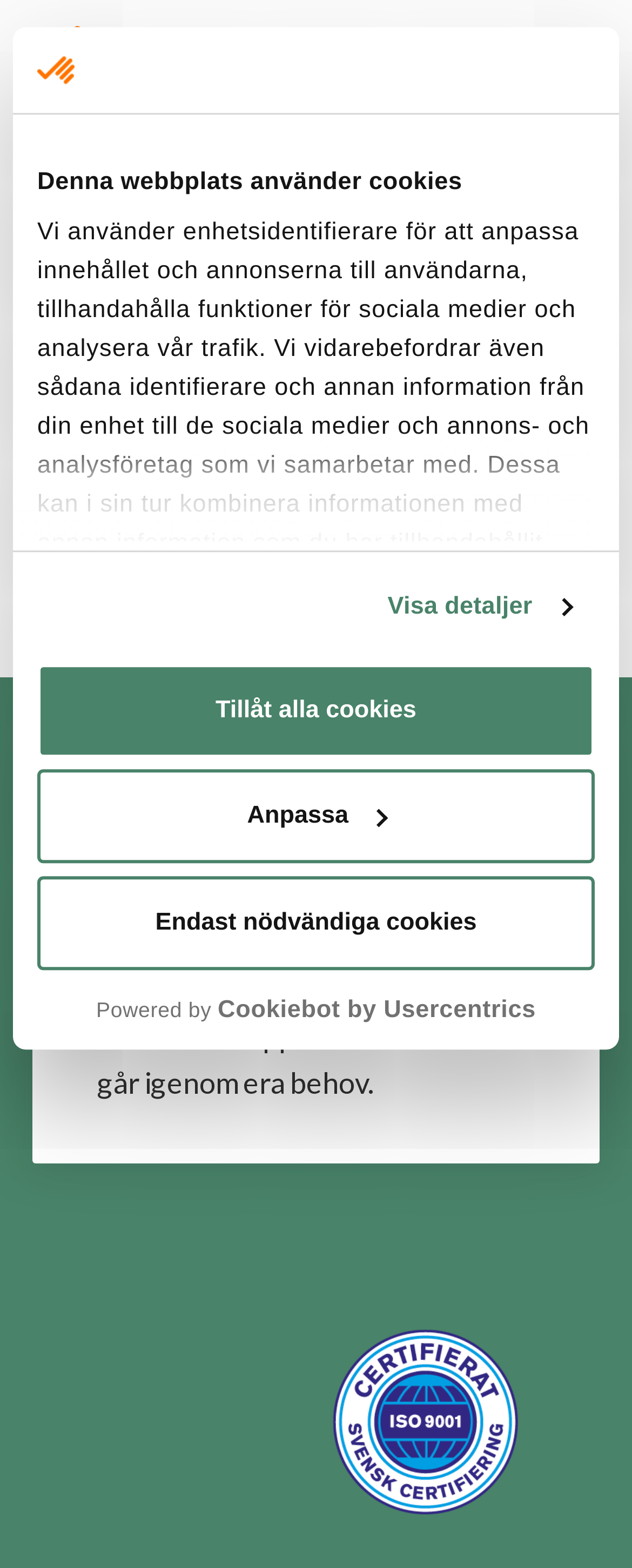Please locate and retrieve the main header text of the webpage.

Hoppsan, sidan finns inte